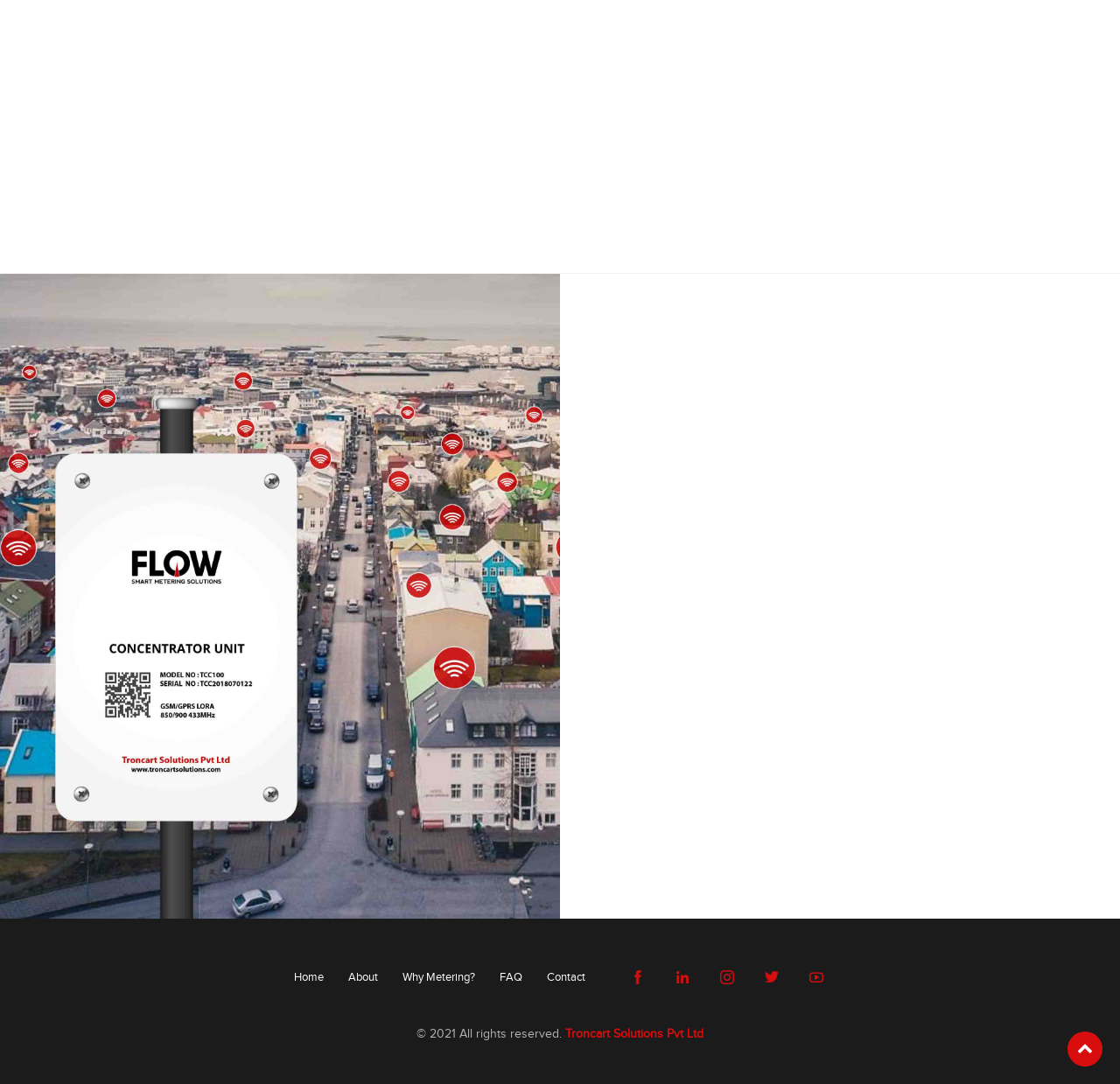What is the last link in the footer?
Answer the question with a single word or phrase derived from the image.

Youtube